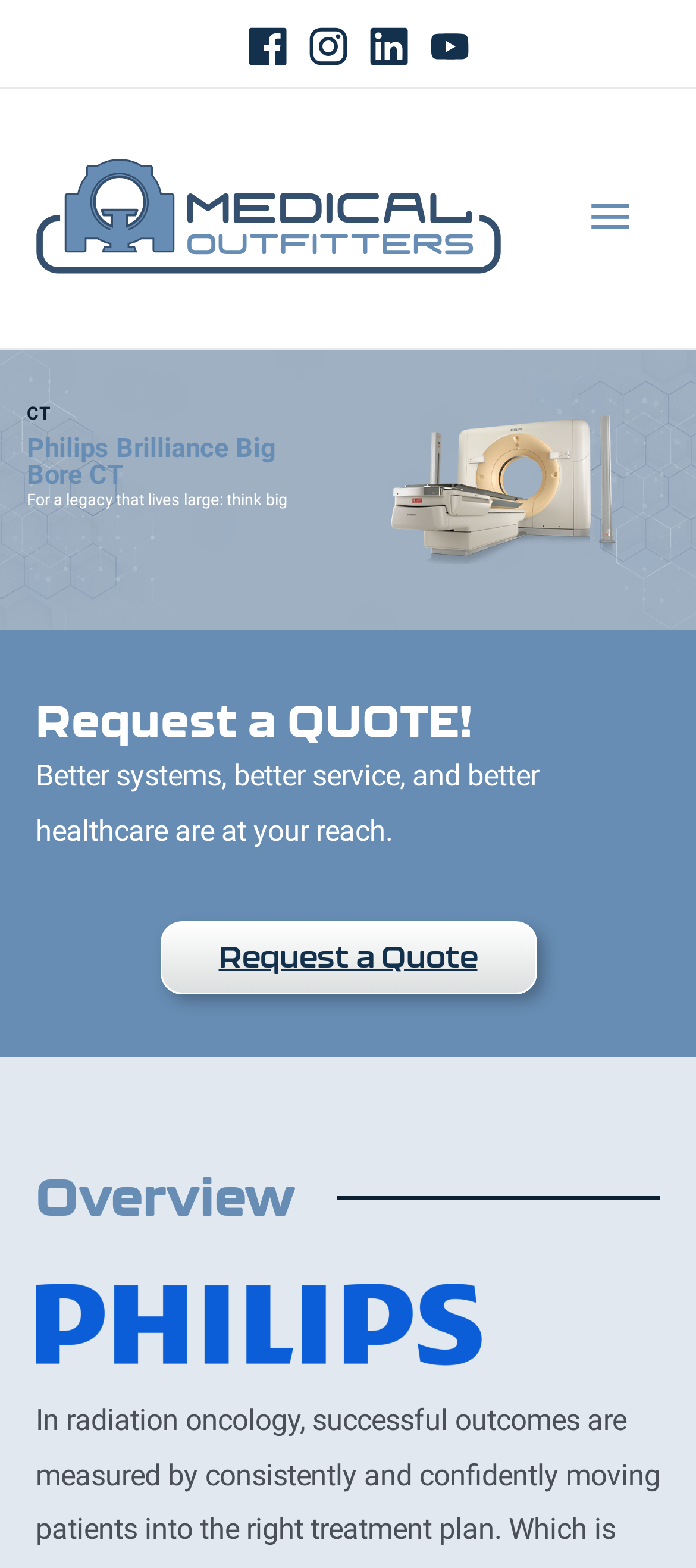What is the name of the medical equipment shown?
Analyze the screenshot and provide a detailed answer to the question.

The name of the medical equipment shown is Philips Brilliance Big Bore CT, which is mentioned in the StaticText element with the text 'Philips Brilliance Big Bore CT'.